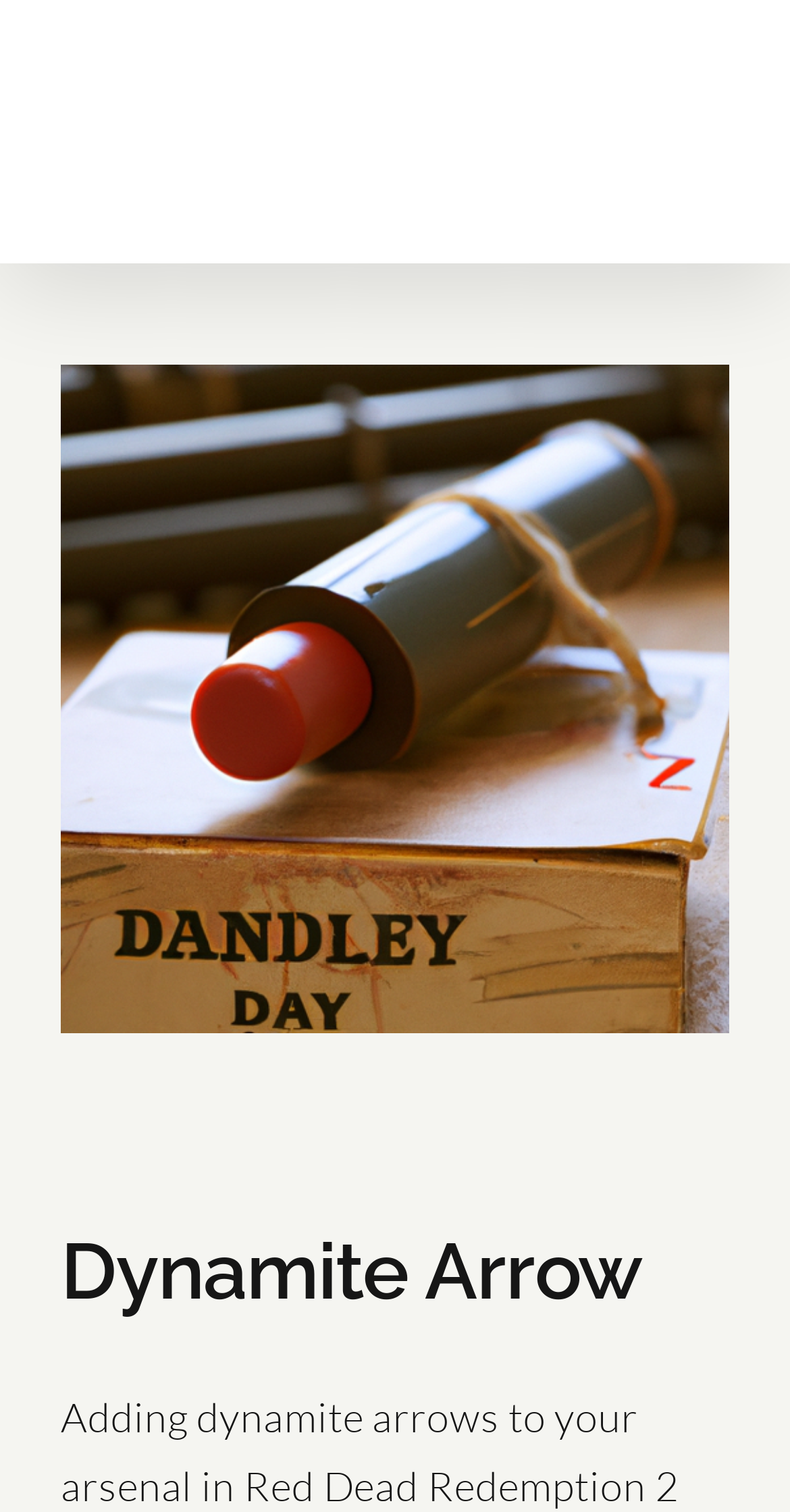Respond with a single word or phrase for the following question: 
What is the logo of the website?

Eezy Recipes Logo